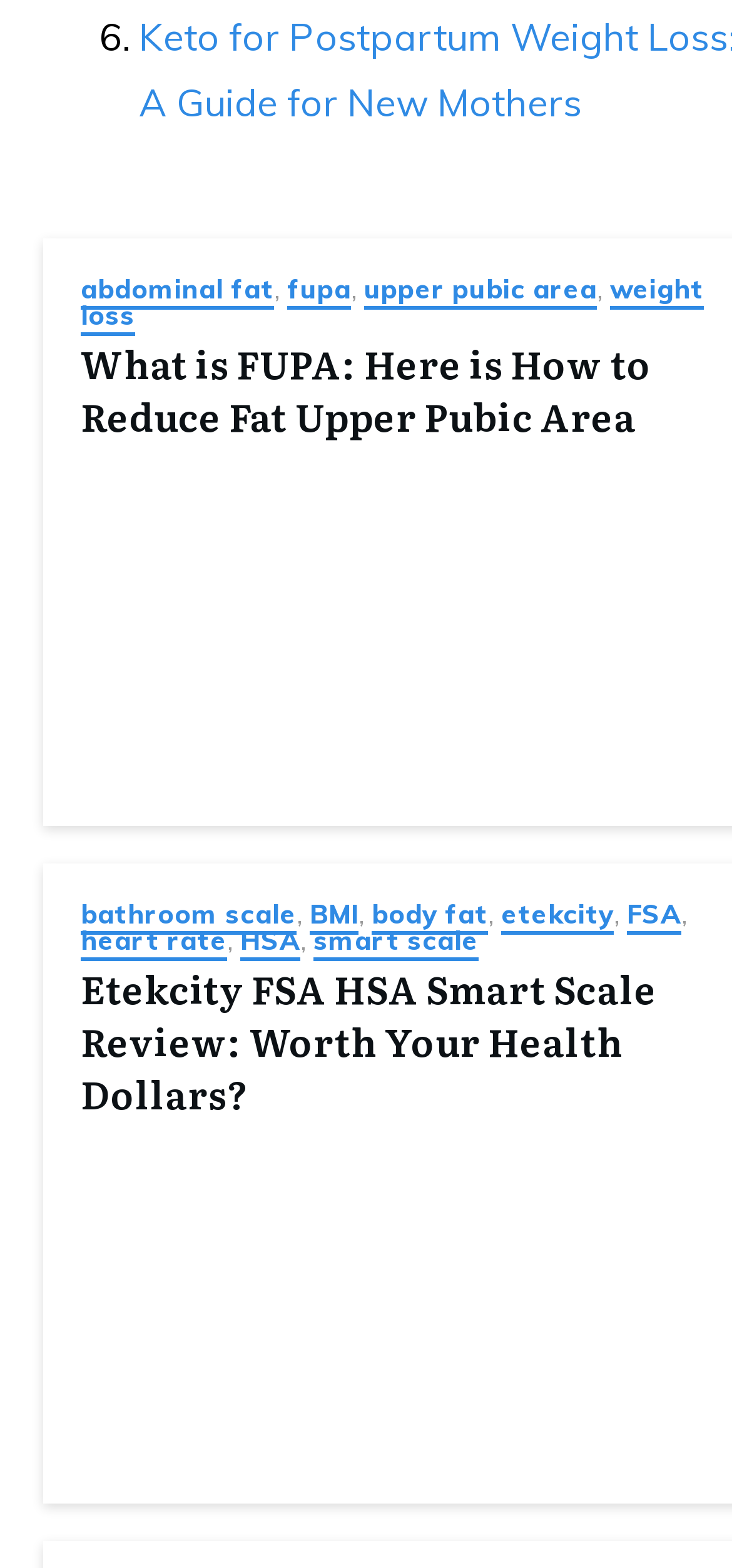Carefully examine the image and provide an in-depth answer to the question: What is the topic of the first article?

The first article's heading is 'What is FUPA: Here is How to Reduce Fat Upper Pubic Area', which indicates that the topic of the article is FUPA.